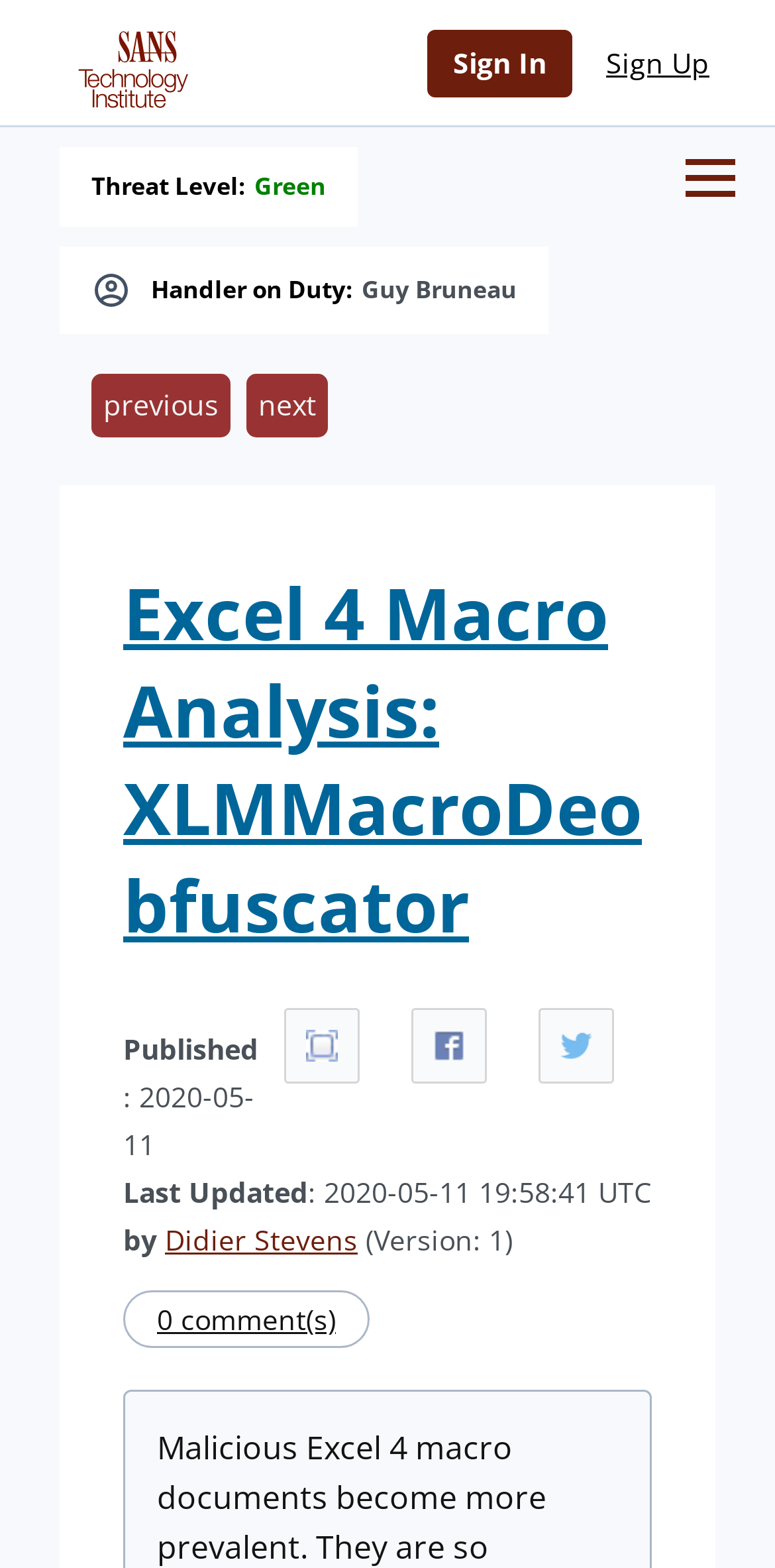Specify the bounding box coordinates of the area that needs to be clicked to achieve the following instruction: "Click the Share on Facebook link".

[0.531, 0.643, 0.628, 0.691]